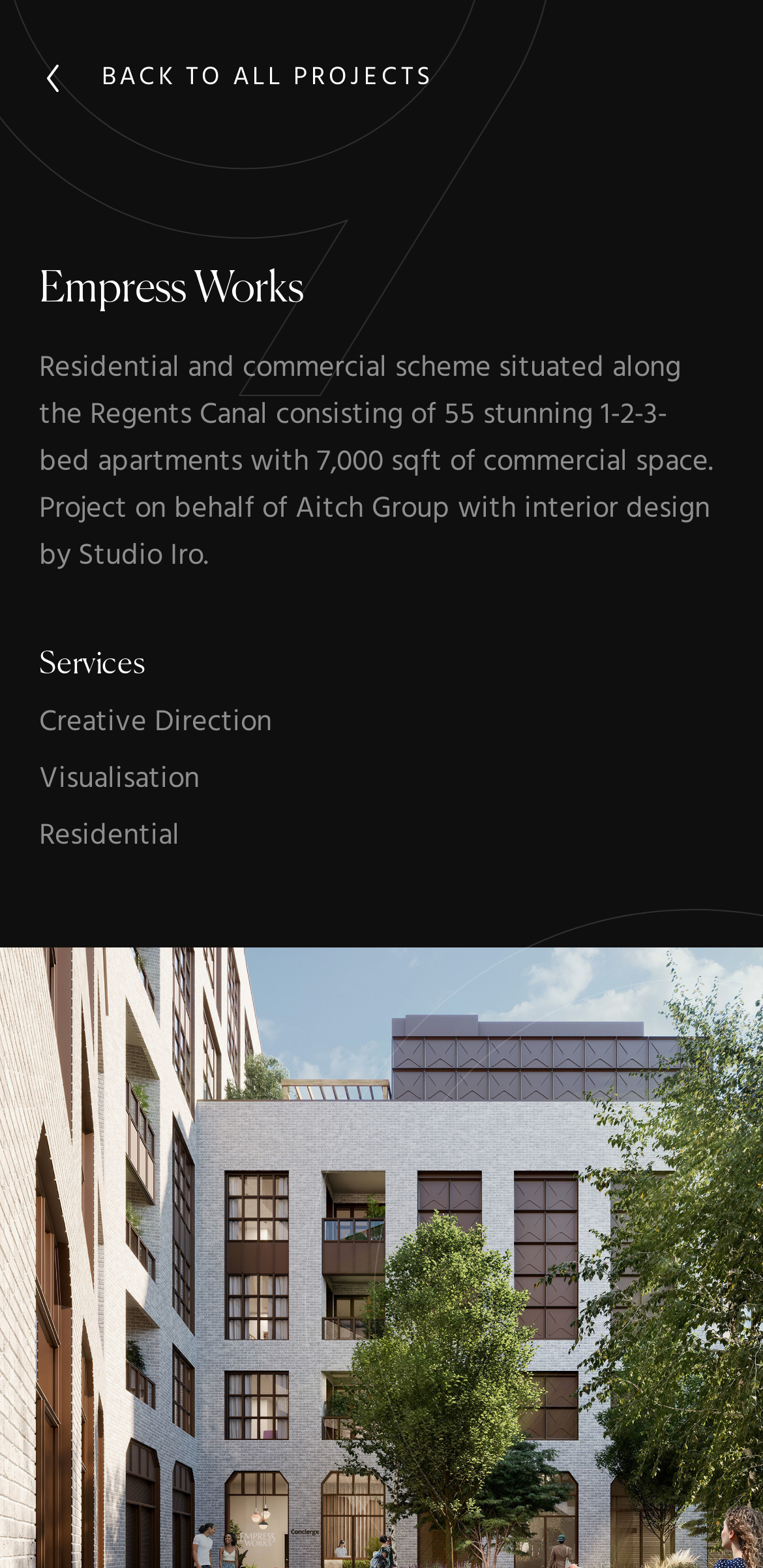Predict the bounding box of the UI element based on this description: "Back to all projects".

[0.051, 0.04, 0.949, 0.059]